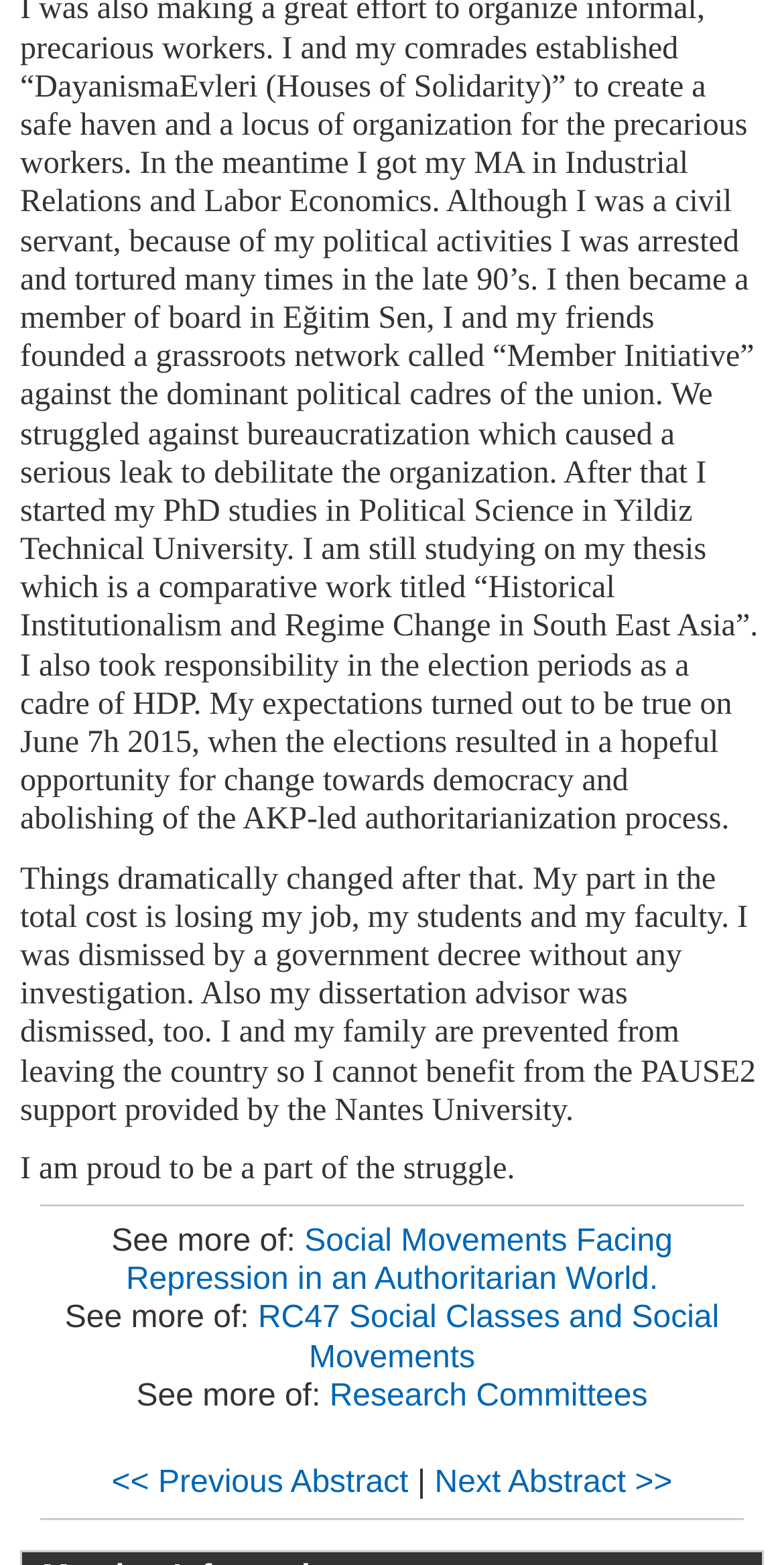Based on the element description: "Next Abstract >>", identify the bounding box coordinates for this UI element. The coordinates must be four float numbers between 0 and 1, listed as [left, top, right, bottom].

[0.554, 0.935, 0.858, 0.957]